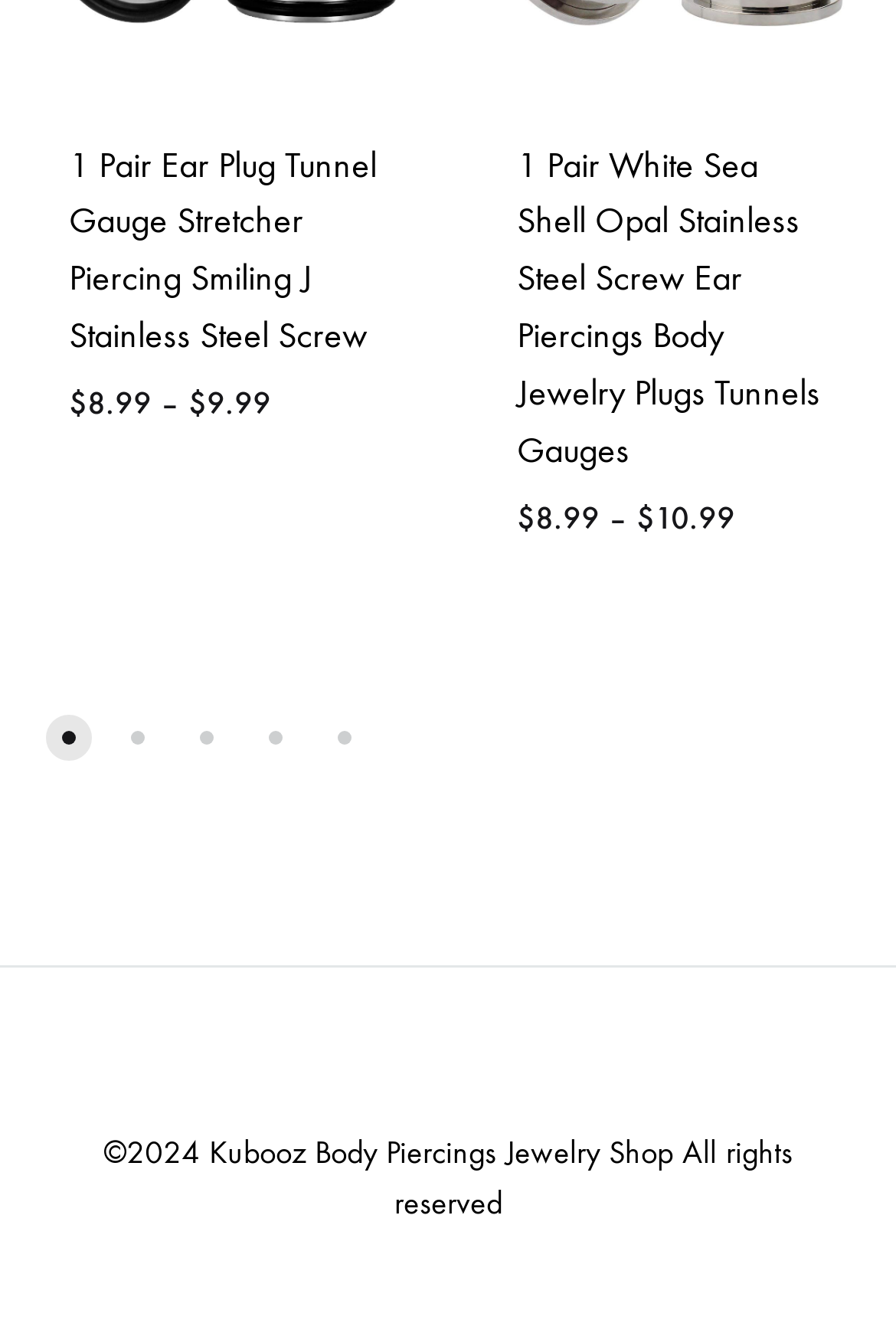Locate the bounding box coordinates of the element I should click to achieve the following instruction: "Go to slide 1".

[0.051, 0.537, 0.103, 0.571]